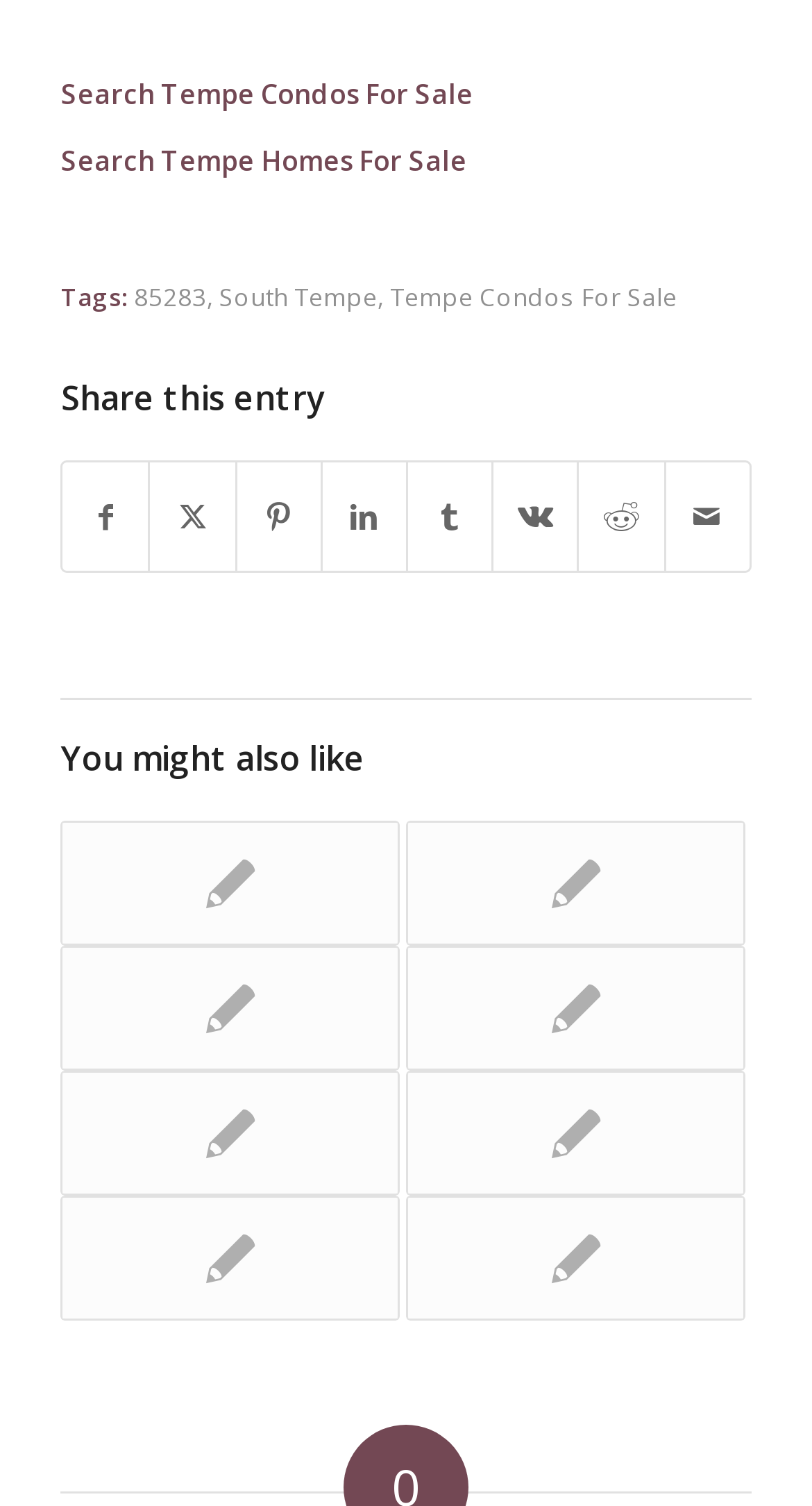What is the format of the links in the footer?
Kindly offer a comprehensive and detailed response to the question.

The links in the footer section are formatted as tags, with a 'Tags:' label followed by links to specific locations, such as '85283' and 'South Tempe'.